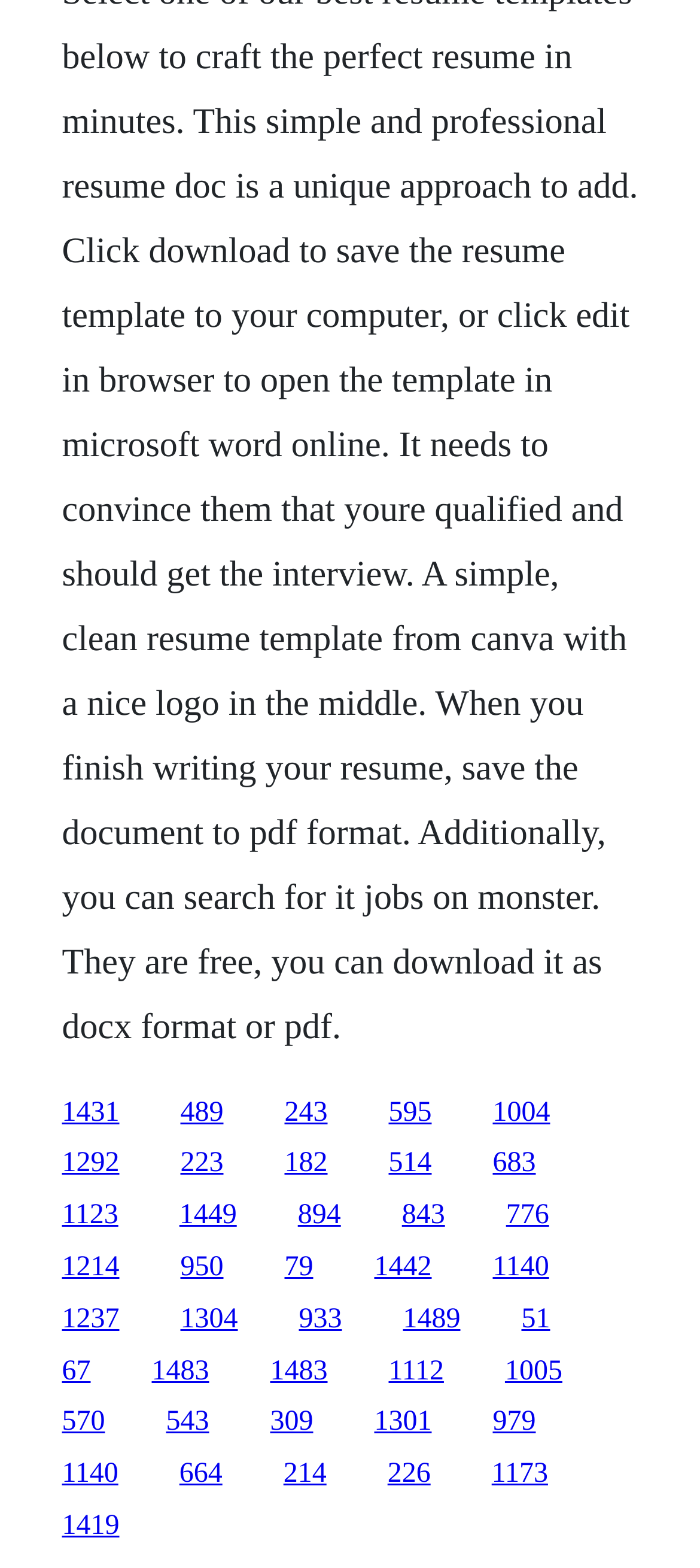Use the details in the image to answer the question thoroughly: 
What is the pattern of link placement?

By examining the x-coordinates of the links, I can see that the links are placed horizontally, with each link having a similar x-coordinate range within a row.